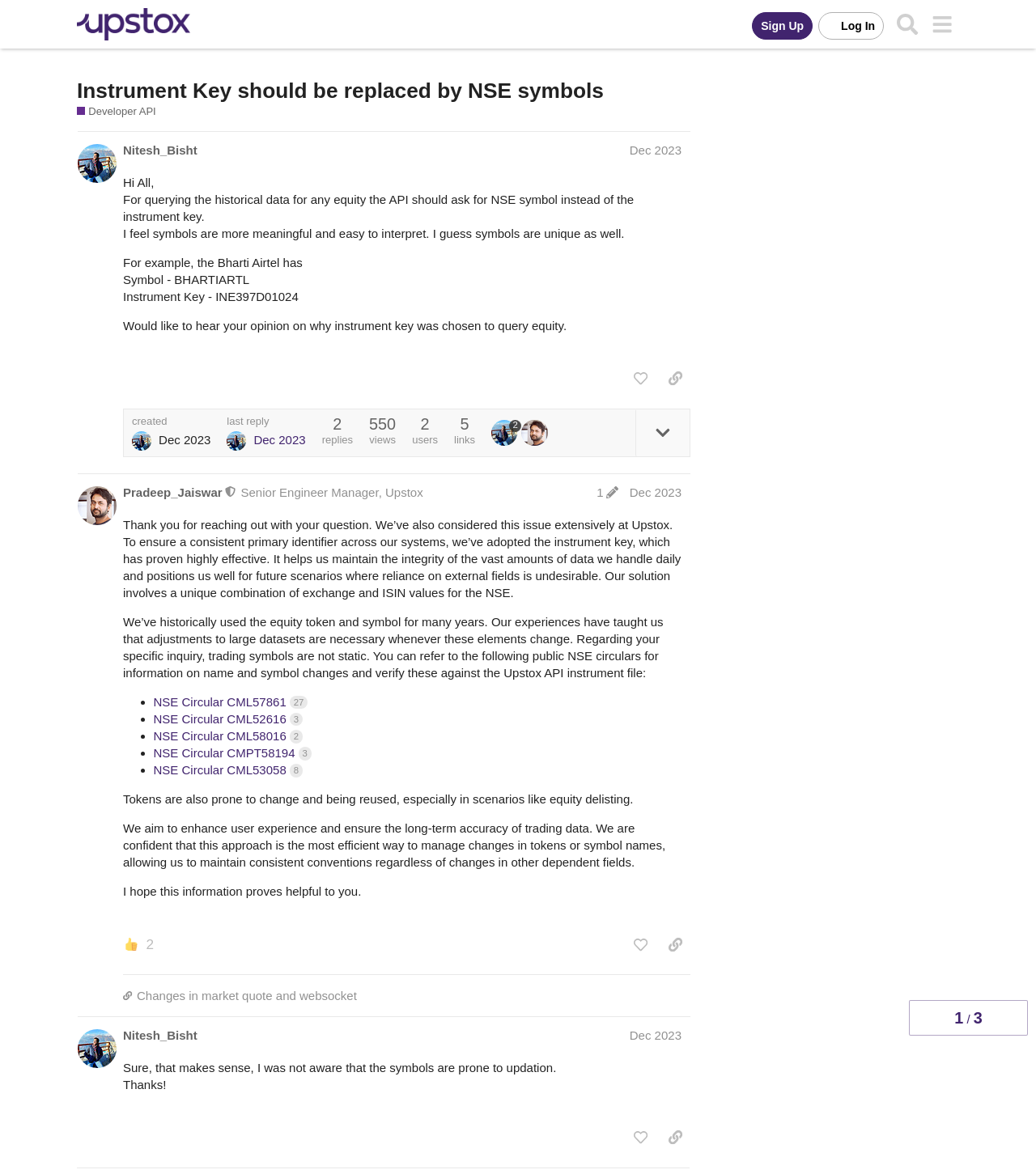Find the bounding box coordinates for the area you need to click to carry out the instruction: "Copy a link to this post to clipboard". The coordinates should be four float numbers between 0 and 1, indicated as [left, top, right, bottom].

[0.637, 0.311, 0.666, 0.334]